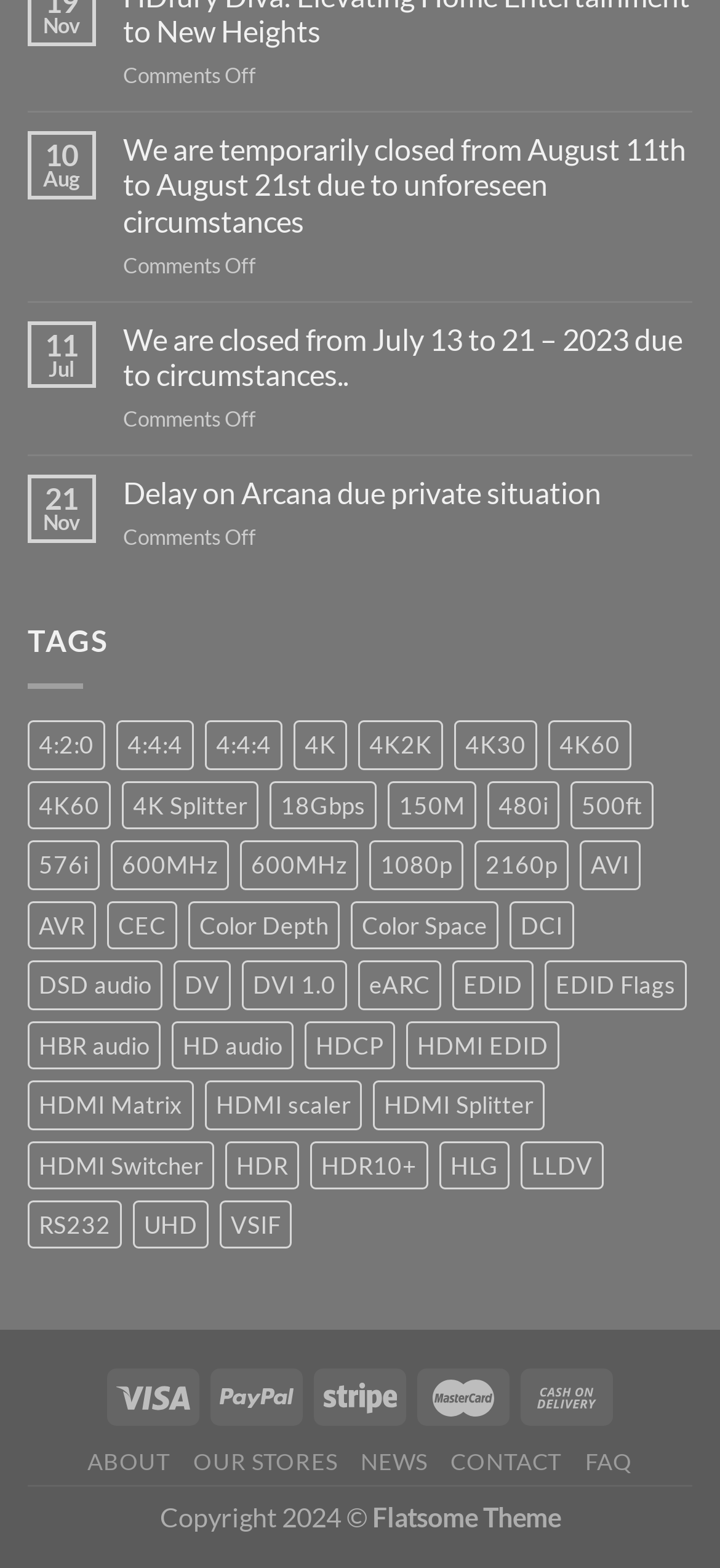Show the bounding box coordinates for the element that needs to be clicked to execute the following instruction: "Learn more about the HDfury Diva". Provide the coordinates in the form of four float numbers between 0 and 1, i.e., [left, top, right, bottom].

[0.353, 0.039, 0.533, 0.223]